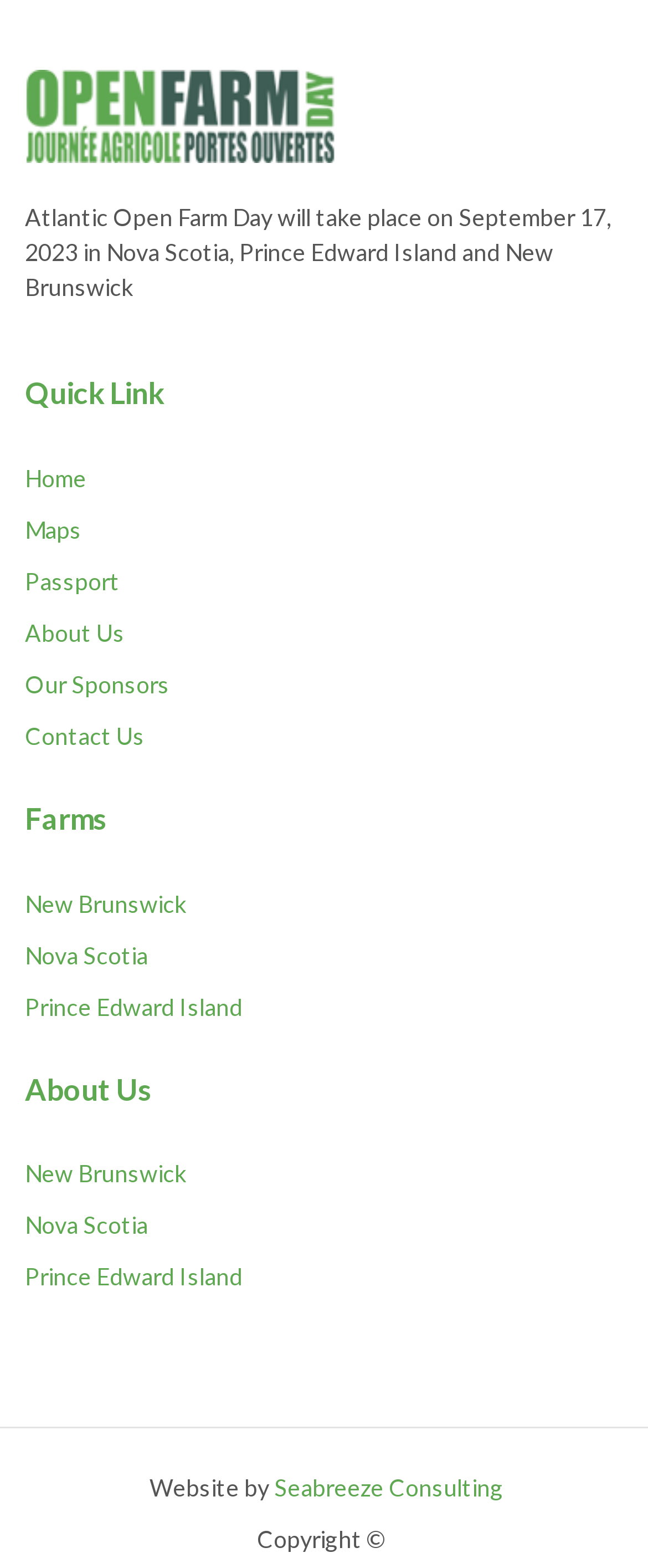Please identify the bounding box coordinates of the area that needs to be clicked to fulfill the following instruction: "Visit the 'Prince Edward Island' farm page."

[0.038, 0.633, 0.374, 0.651]